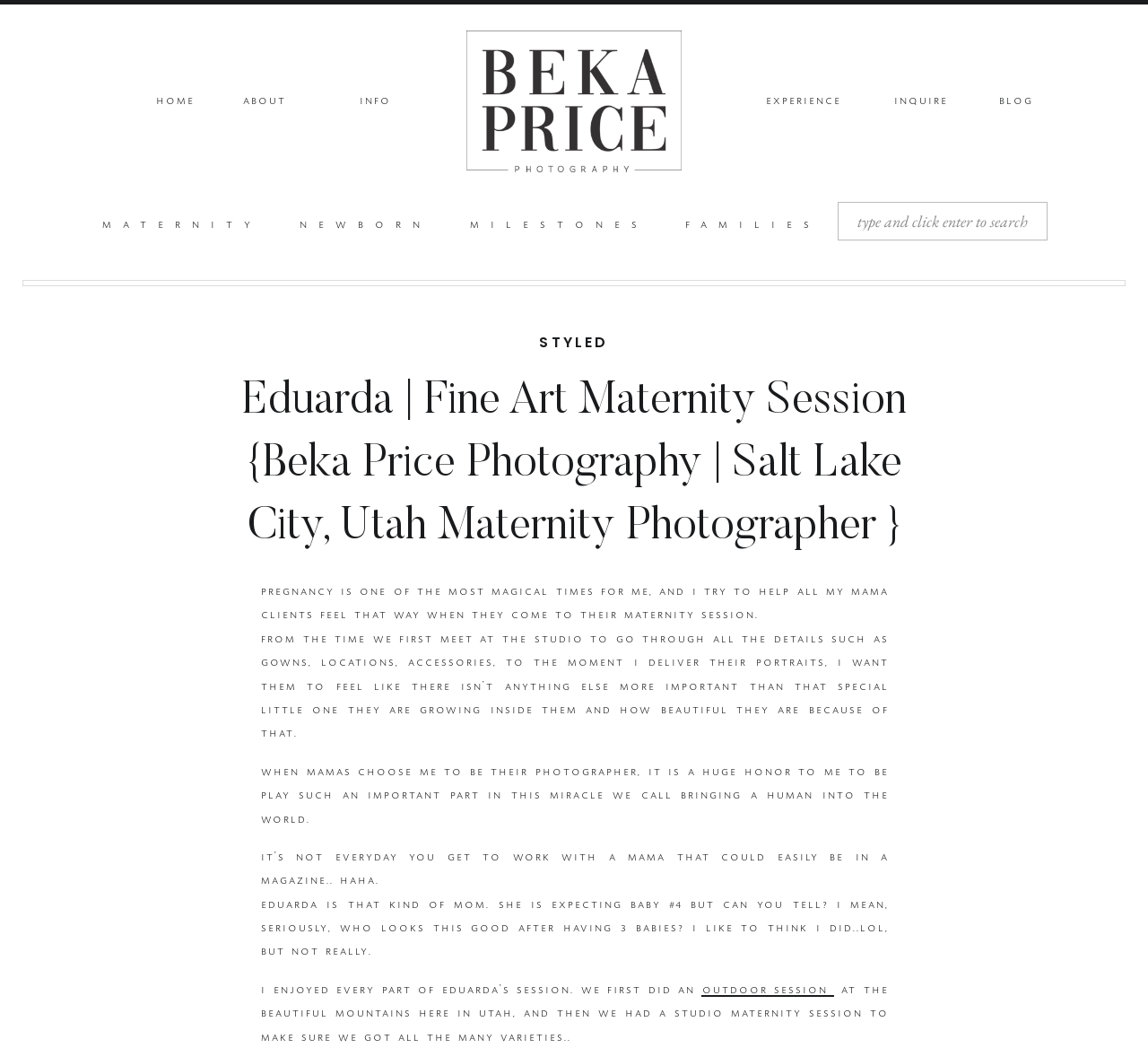Locate the bounding box coordinates of the clickable part needed for the task: "click inquire".

[0.778, 0.084, 0.826, 0.099]